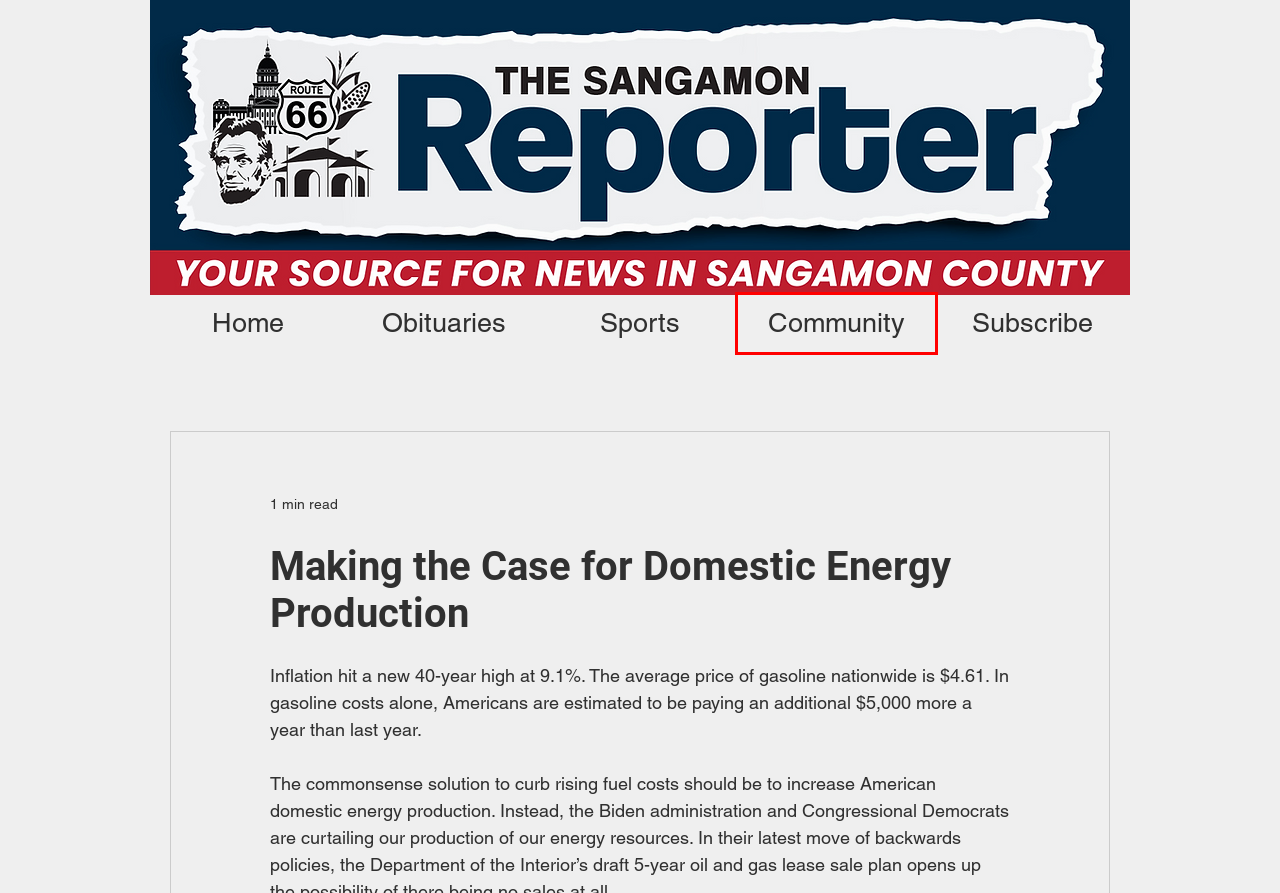Look at the screenshot of a webpage, where a red bounding box highlights an element. Select the best description that matches the new webpage after clicking the highlighted element. Here are the candidates:
A. Home | Sangamon County News
B. Obituaries  | Sangamon Reporter
C. Sangamon County GOP Hosts Successful Lincoln Day Dinner
D. Community | Sangamon Reporter
E. Sangamon Republicans
F. Ace Retail Acquires Bishop Ace Hardware
G. Spotlight: Mother’s Day
H. Sports | Sangamon Reporter

D